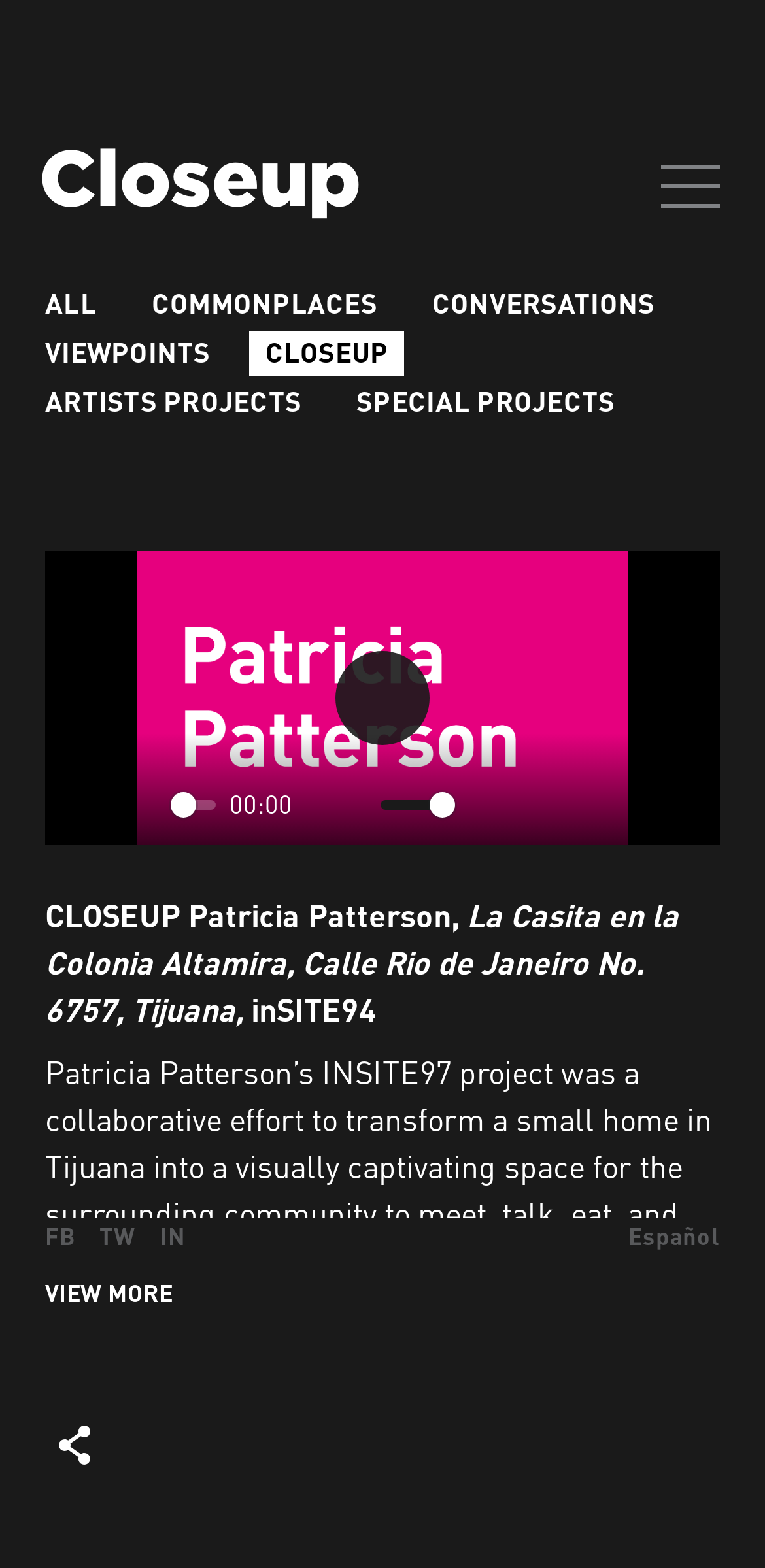What is the name of the family whose home was renovated?
Using the information from the image, answer the question thoroughly.

The name of the family whose home was renovated can be found in the StaticText element with the text 'La Casita en la Colonia Altamira, Calle Rio de Janeiro No. 6757, Tijuana,'. This text mentions the Resendiz family.